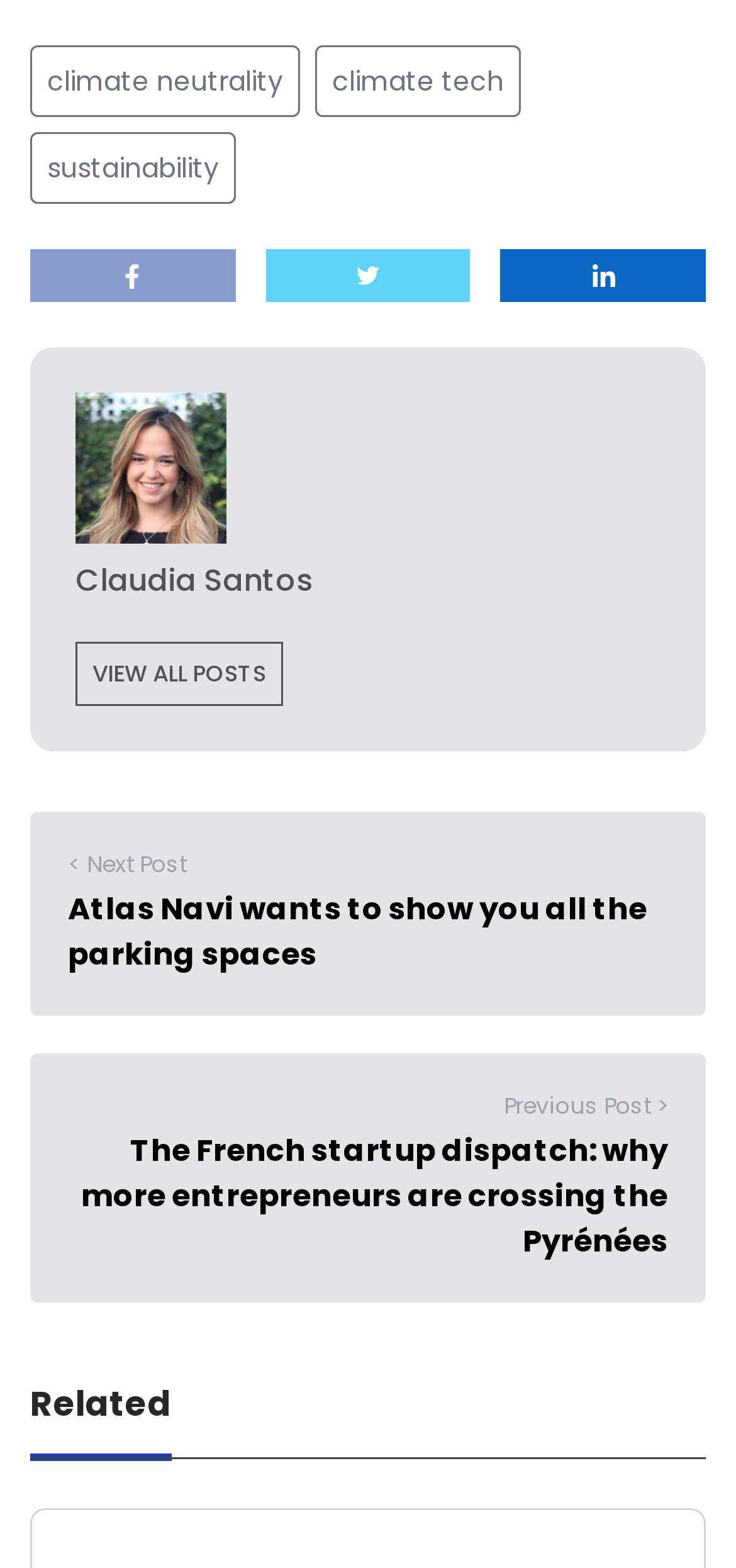Please identify the bounding box coordinates of the clickable element to fulfill the following instruction: "Search for something". The coordinates should be four float numbers between 0 and 1, i.e., [left, top, right, bottom].

None